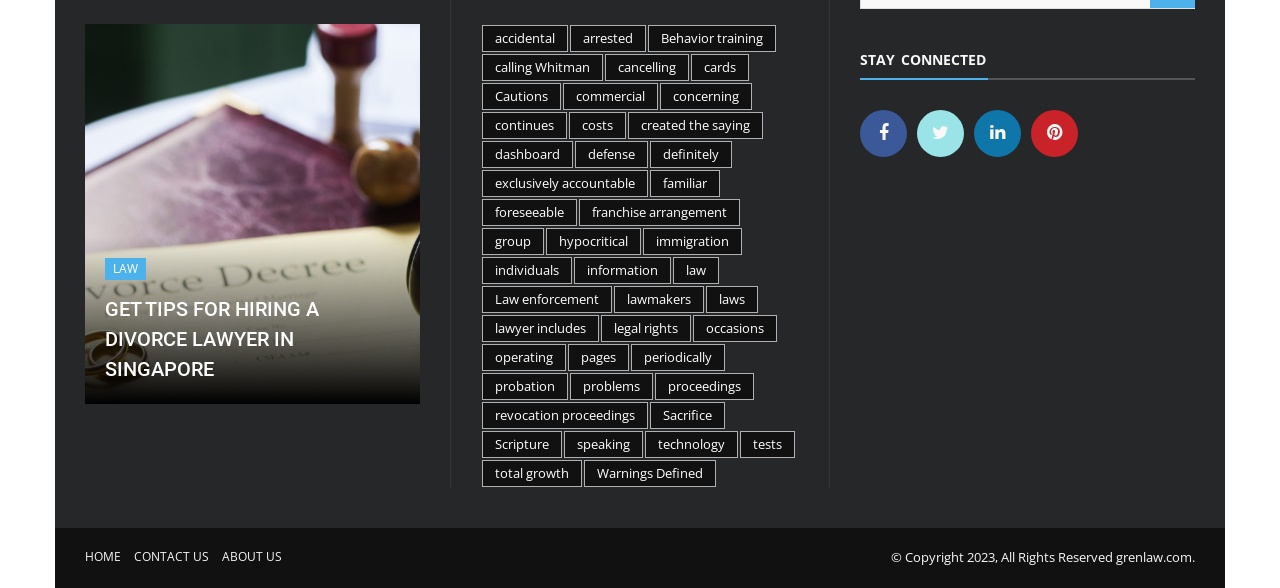Determine the bounding box coordinates for the clickable element required to fulfill the instruction: "Click on the 'HOME' link". Provide the coordinates as four float numbers between 0 and 1, i.e., [left, top, right, bottom].

[0.066, 0.932, 0.095, 0.961]